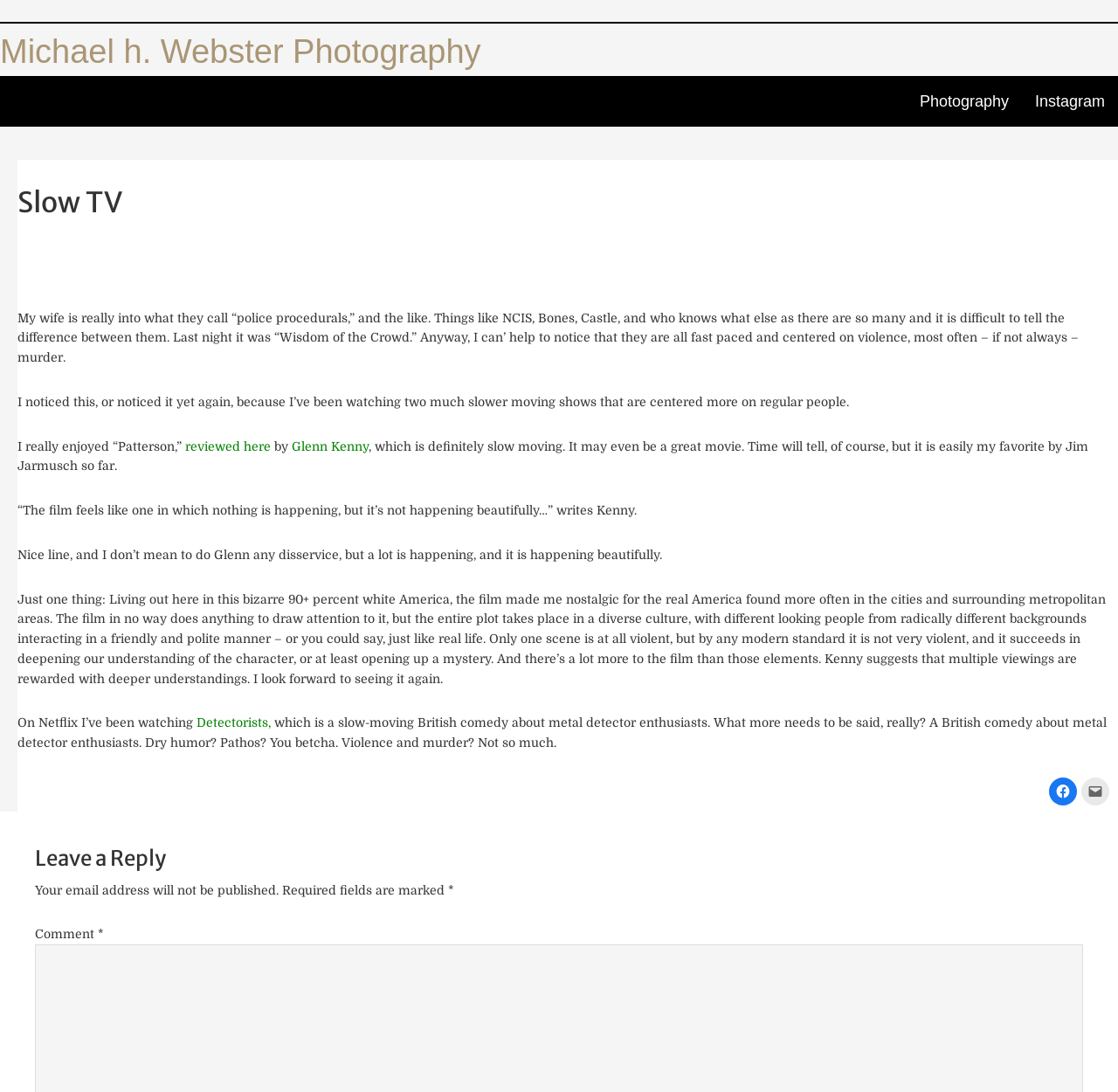Determine the bounding box coordinates of the region I should click to achieve the following instruction: "Click the link to reviewed here". Ensure the bounding box coordinates are four float numbers between 0 and 1, i.e., [left, top, right, bottom].

[0.166, 0.402, 0.242, 0.415]